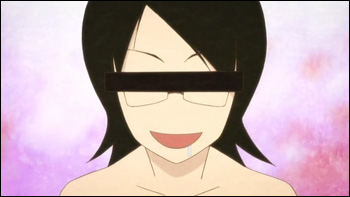What is the shape of the character's mouth?
Please provide a comprehensive answer based on the visual information in the image.

According to the caption, the character's mouth is 'slightly open, revealing a mischievous smile', which implies that the character's mouth is not fully closed, but rather slightly open.